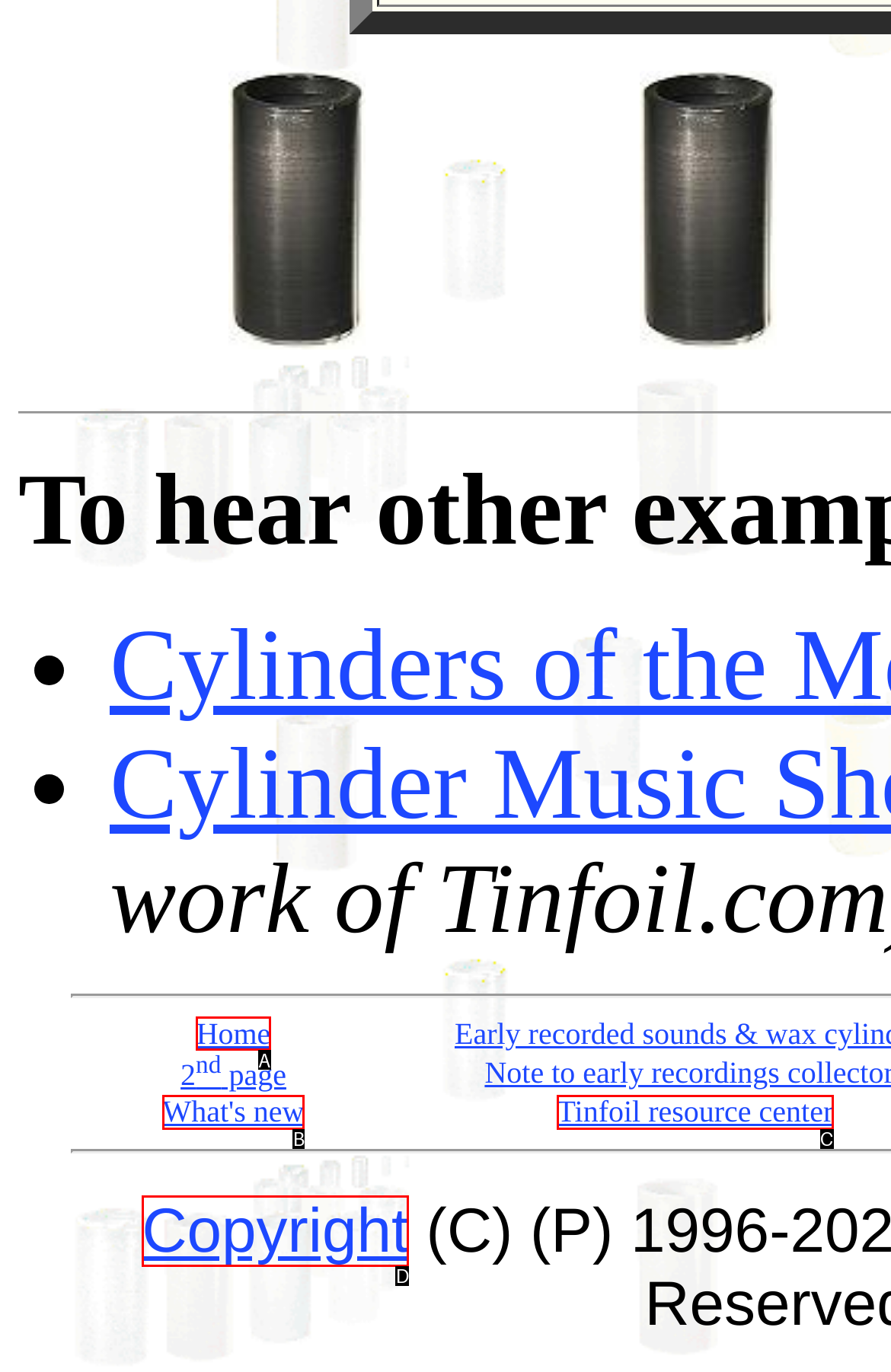Select the appropriate option that fits: Tinfoil resource center
Reply with the letter of the correct choice.

C